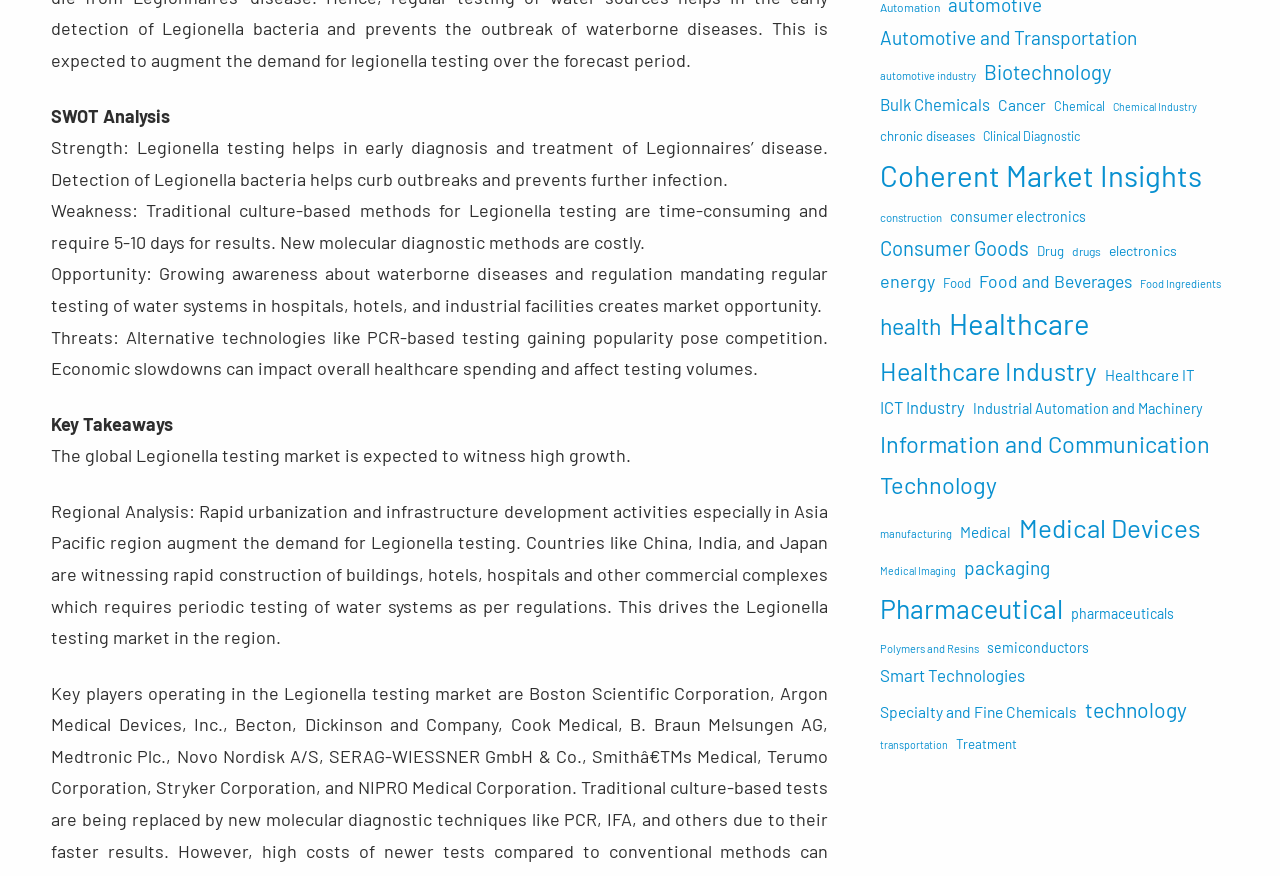Please determine the bounding box coordinates for the UI element described as: "Information and Communication Technology".

[0.687, 0.483, 0.956, 0.577]